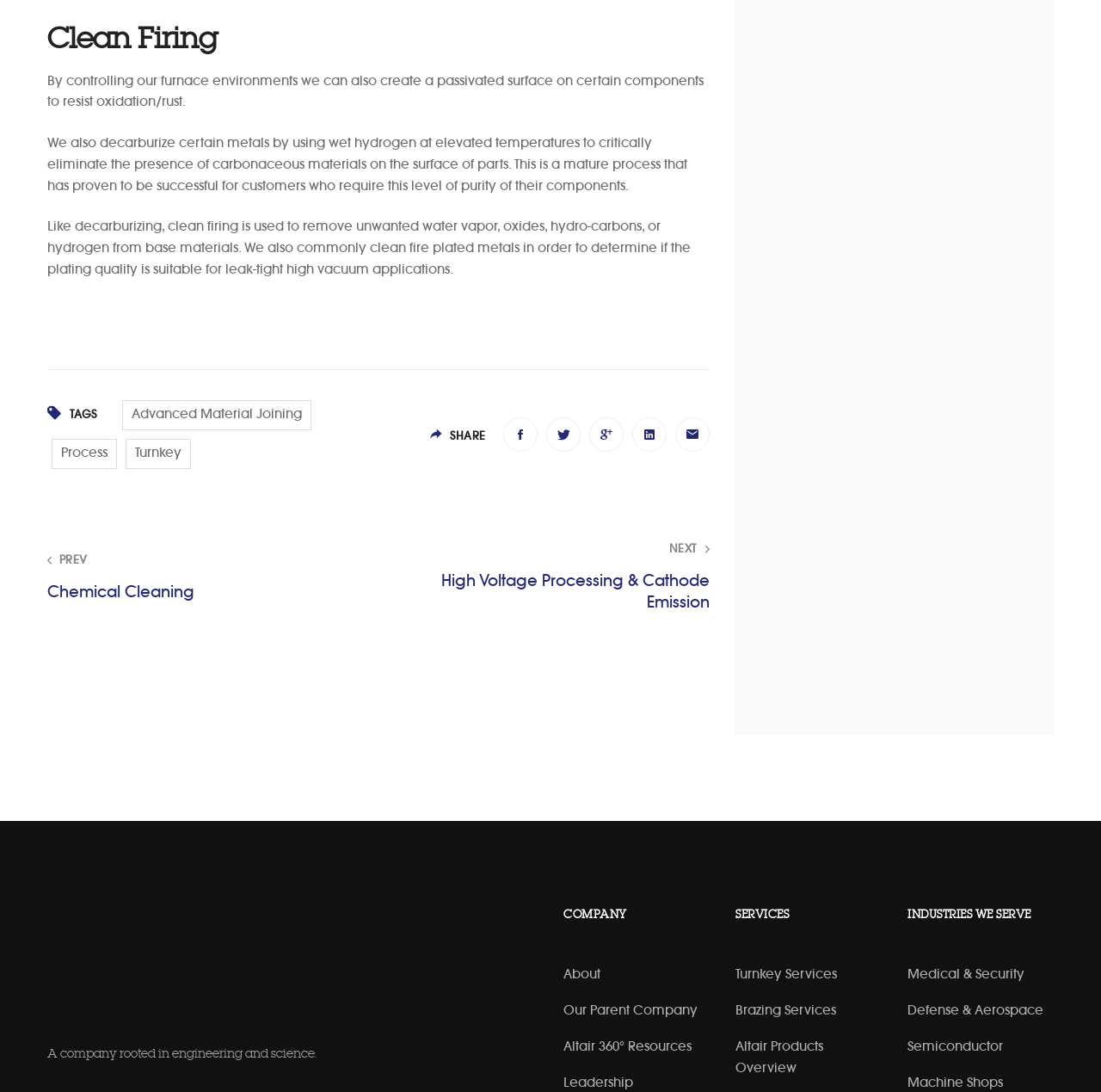Can you specify the bounding box coordinates for the region that should be clicked to fulfill this instruction: "Read about 'LIVING ROOM FURNITURE'".

None